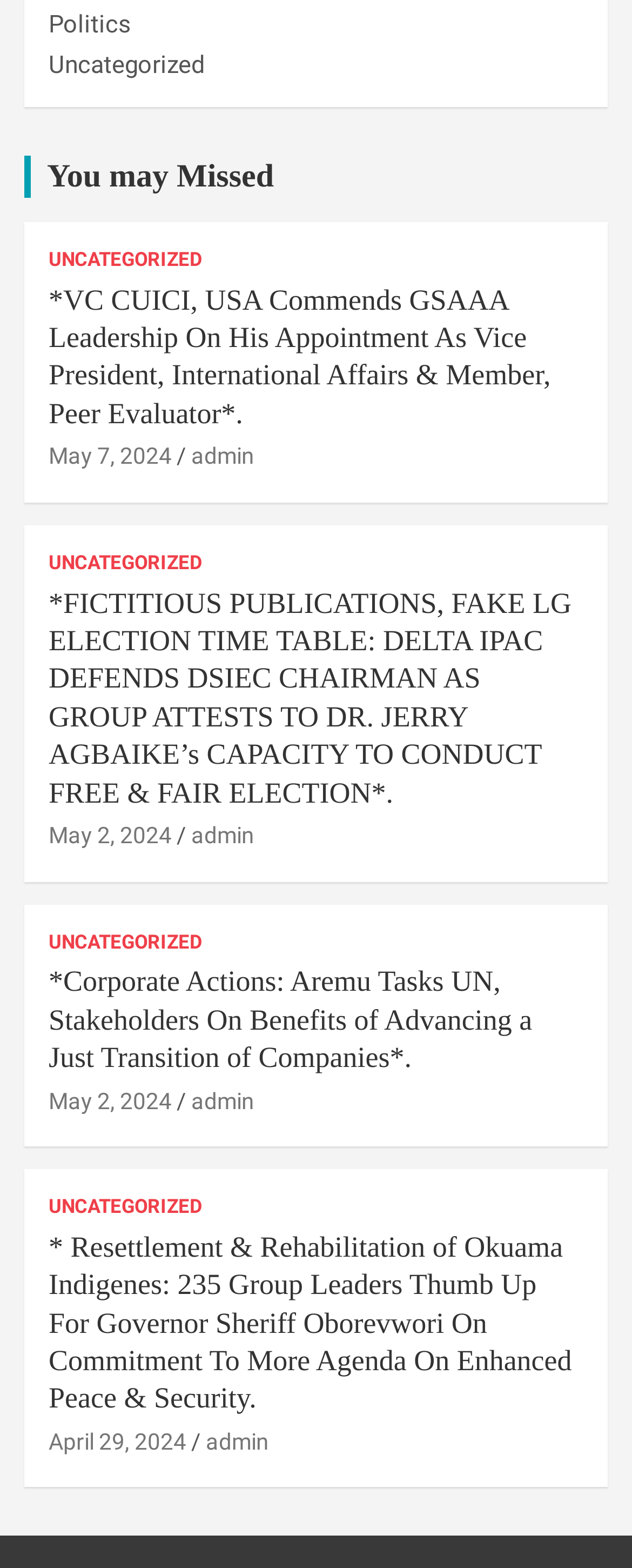Please determine the bounding box coordinates of the element to click in order to execute the following instruction: "Click on 'Politics'". The coordinates should be four float numbers between 0 and 1, specified as [left, top, right, bottom].

[0.077, 0.006, 0.208, 0.025]